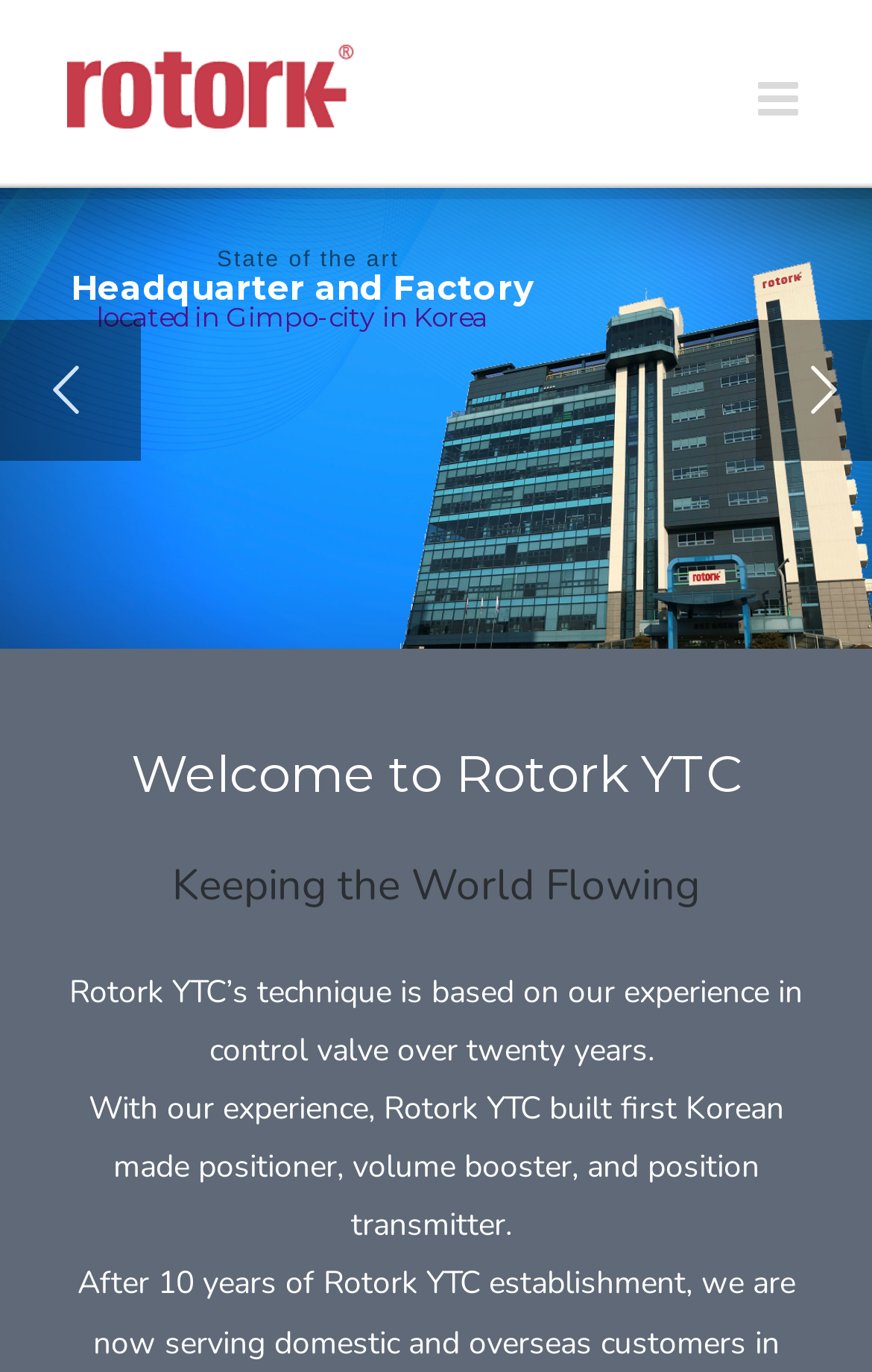Give a short answer using one word or phrase for the question:
What is the company's logo?

Rotork YTC Logo